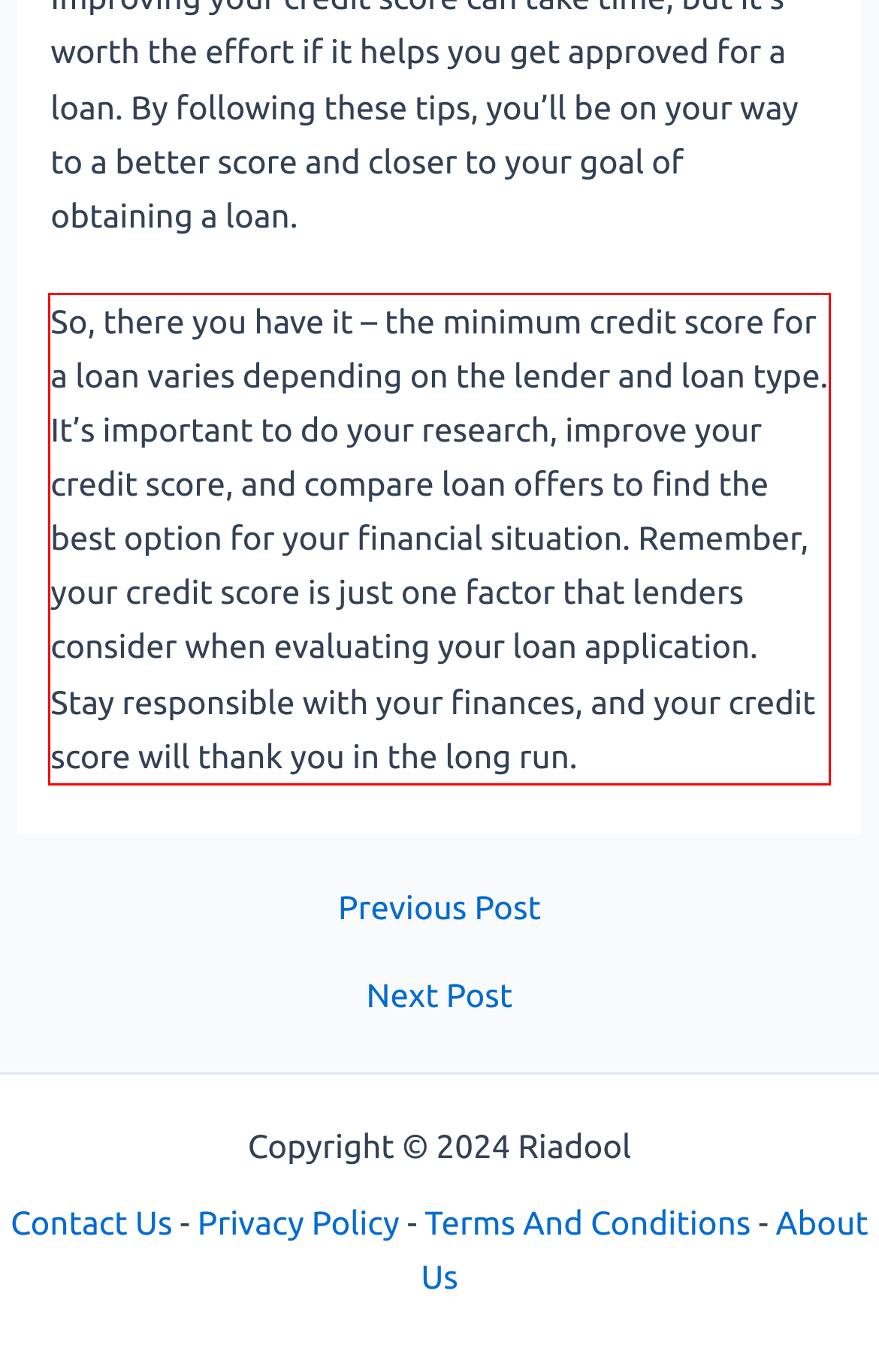Given a screenshot of a webpage with a red bounding box, extract the text content from the UI element inside the red bounding box.

So, there you have it – the minimum credit score for a loan varies depending on the lender and loan type. It’s important to do your research, improve your credit score, and compare loan offers to find the best option for your financial situation. Remember, your credit score is just one factor that lenders consider when evaluating your loan application. Stay responsible with your finances, and your credit score will thank you in the long run.